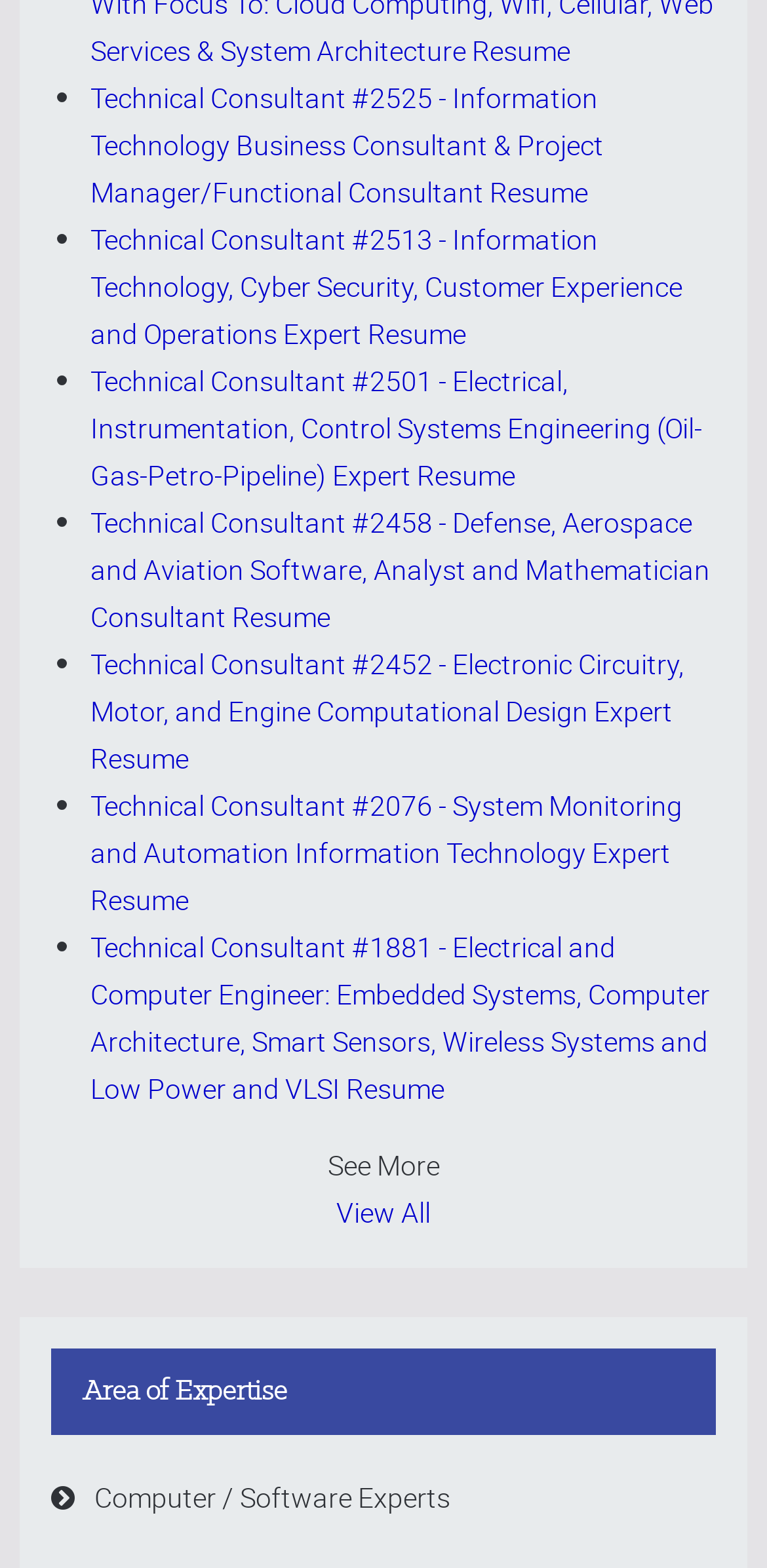Give a short answer using one word or phrase for the question:
How many links are there under the 'Area of Expertise' heading?

1